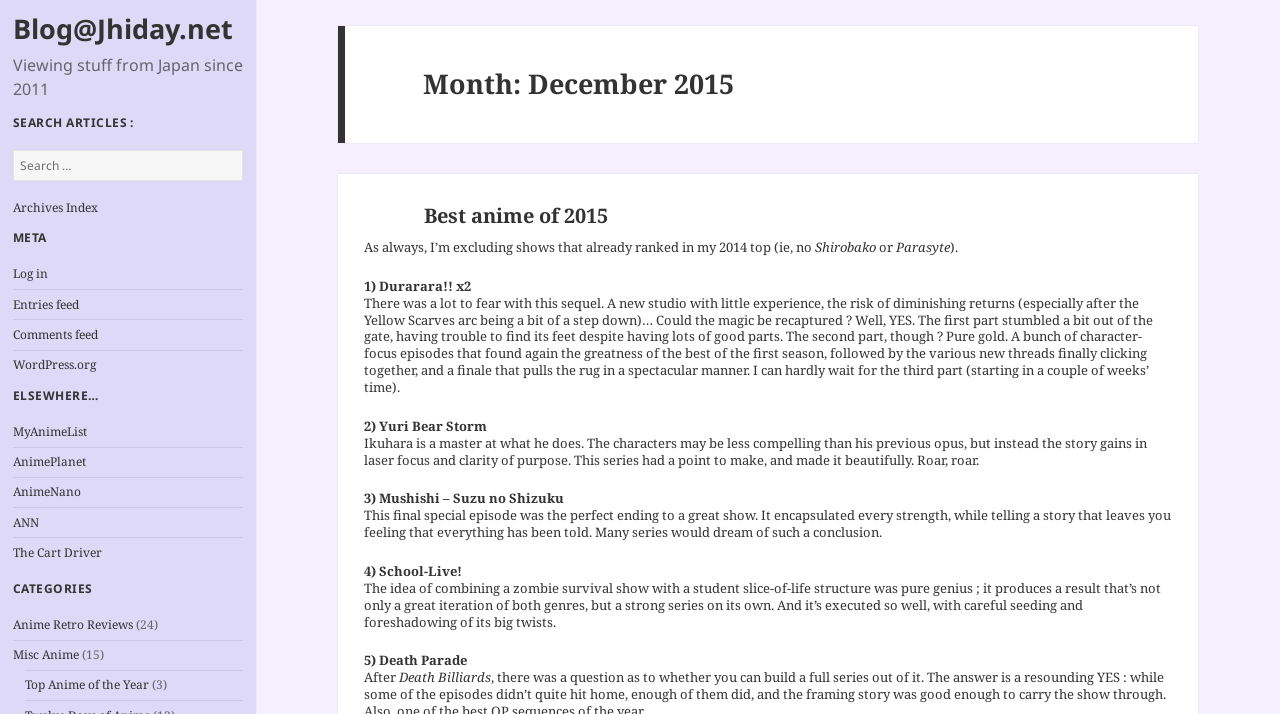What is the name of the anime mentioned after 'Shirobako'?
Answer the question in a detailed and comprehensive manner.

In the article, the text mentions 'Shirobako' and then says 'or Parasyte', indicating that the name of the anime mentioned after 'Shirobako' is Parasyte.